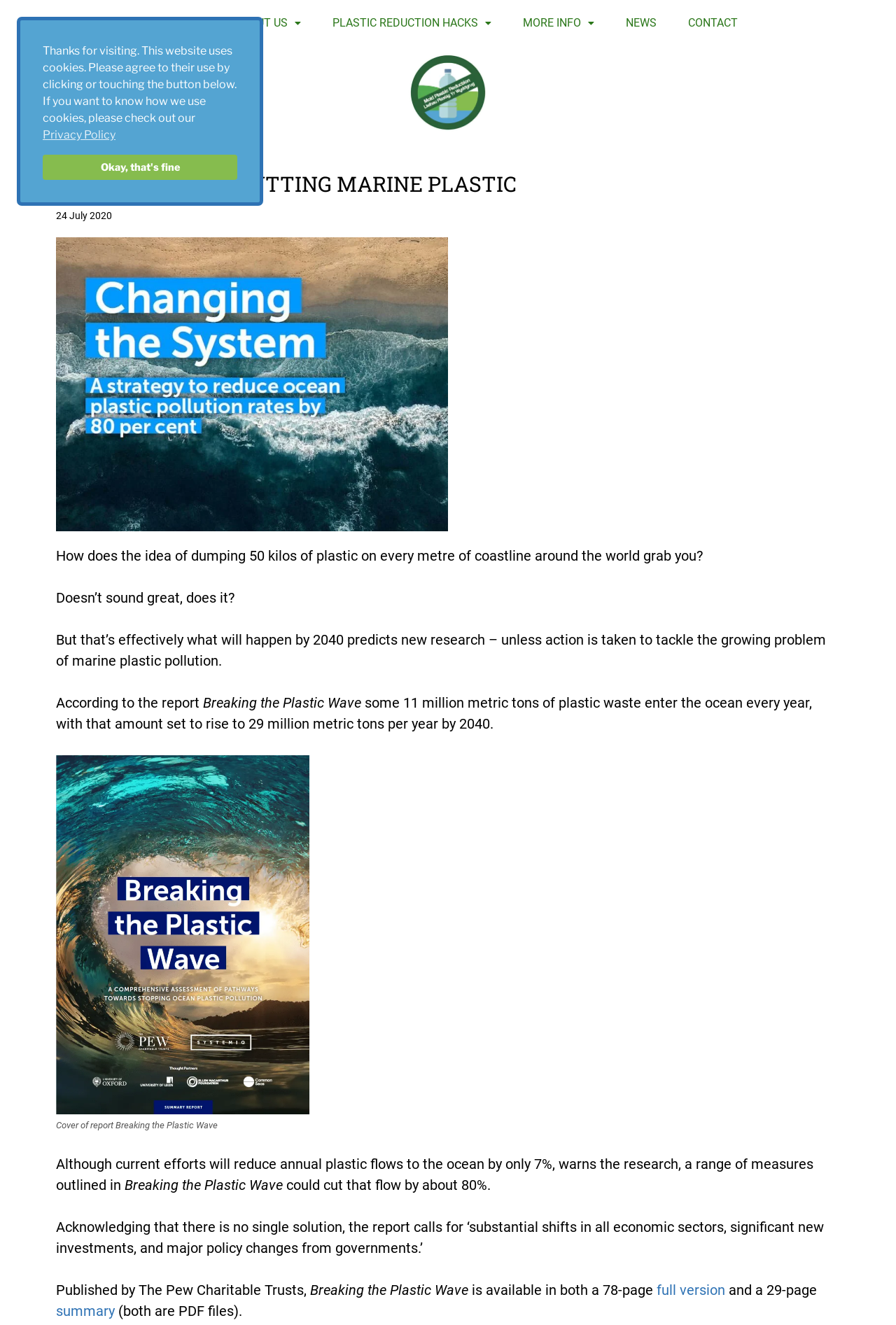Provide a one-word or one-phrase answer to the question:
What is the estimated reduction in plastic flows to the ocean with current efforts?

7%